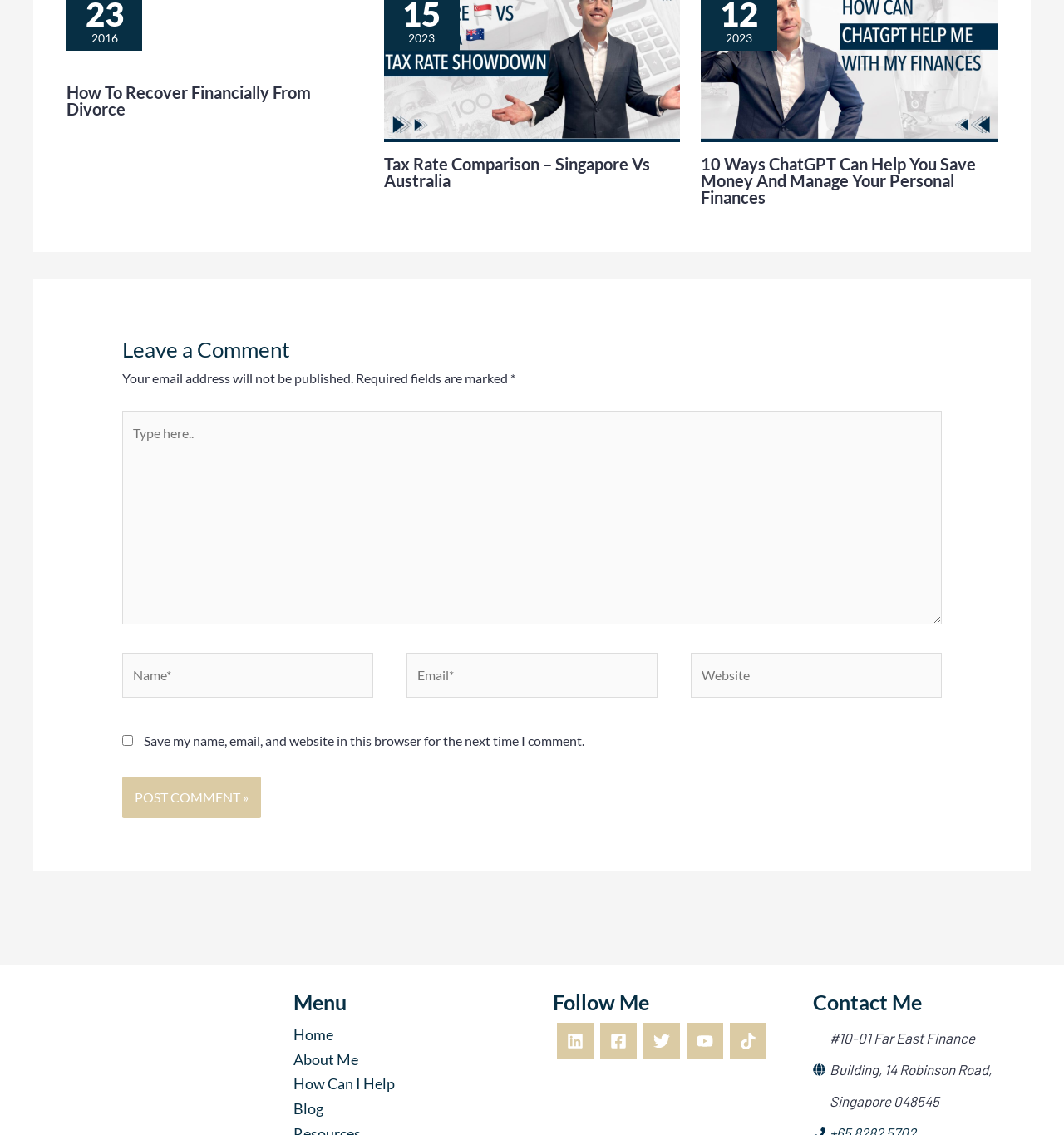Identify the coordinates of the bounding box for the element that must be clicked to accomplish the instruction: "search for something".

None